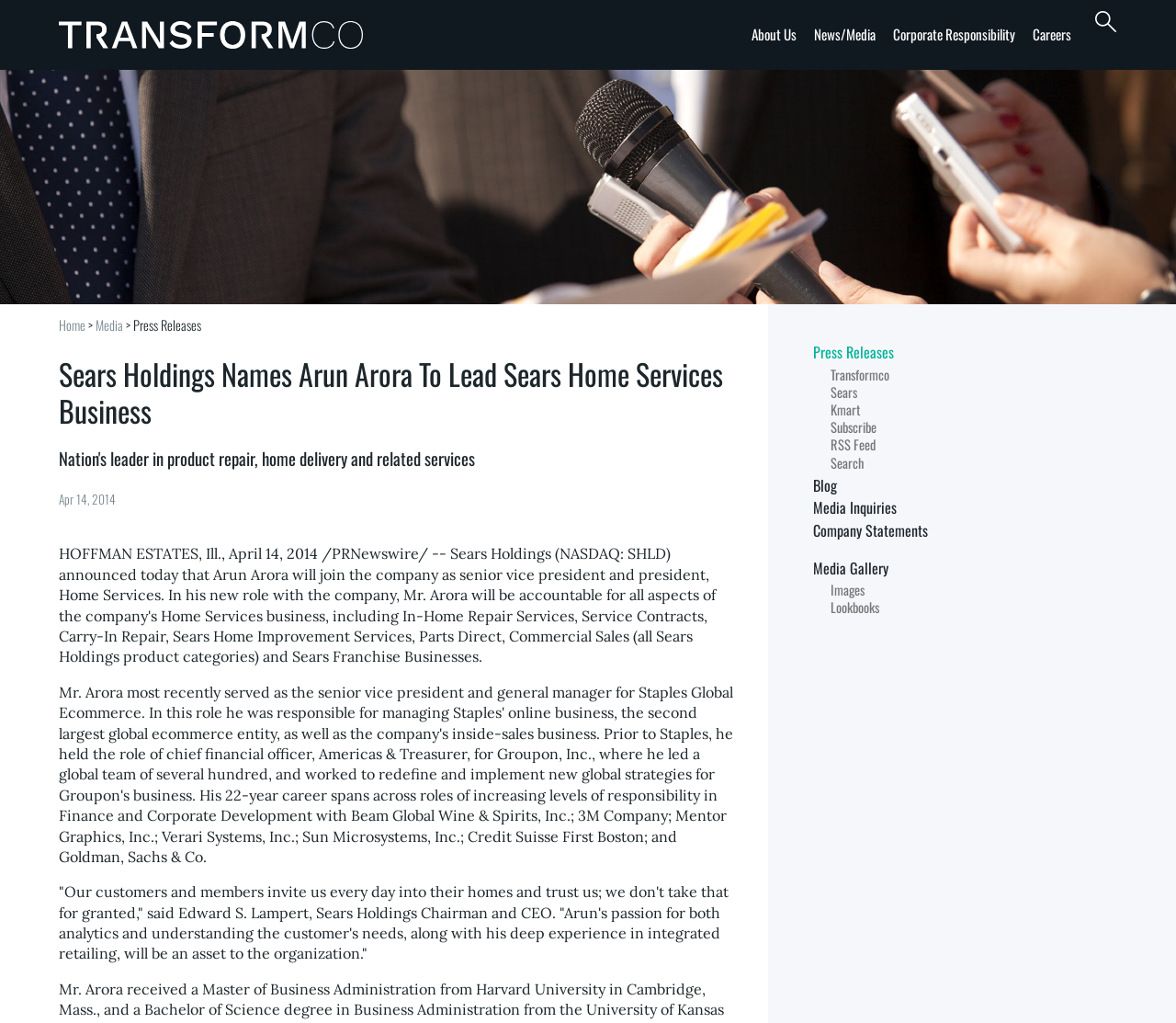Please identify the webpage's heading and generate its text content.

Sears Holdings Names Arun Arora To Lead Sears Home Services Business